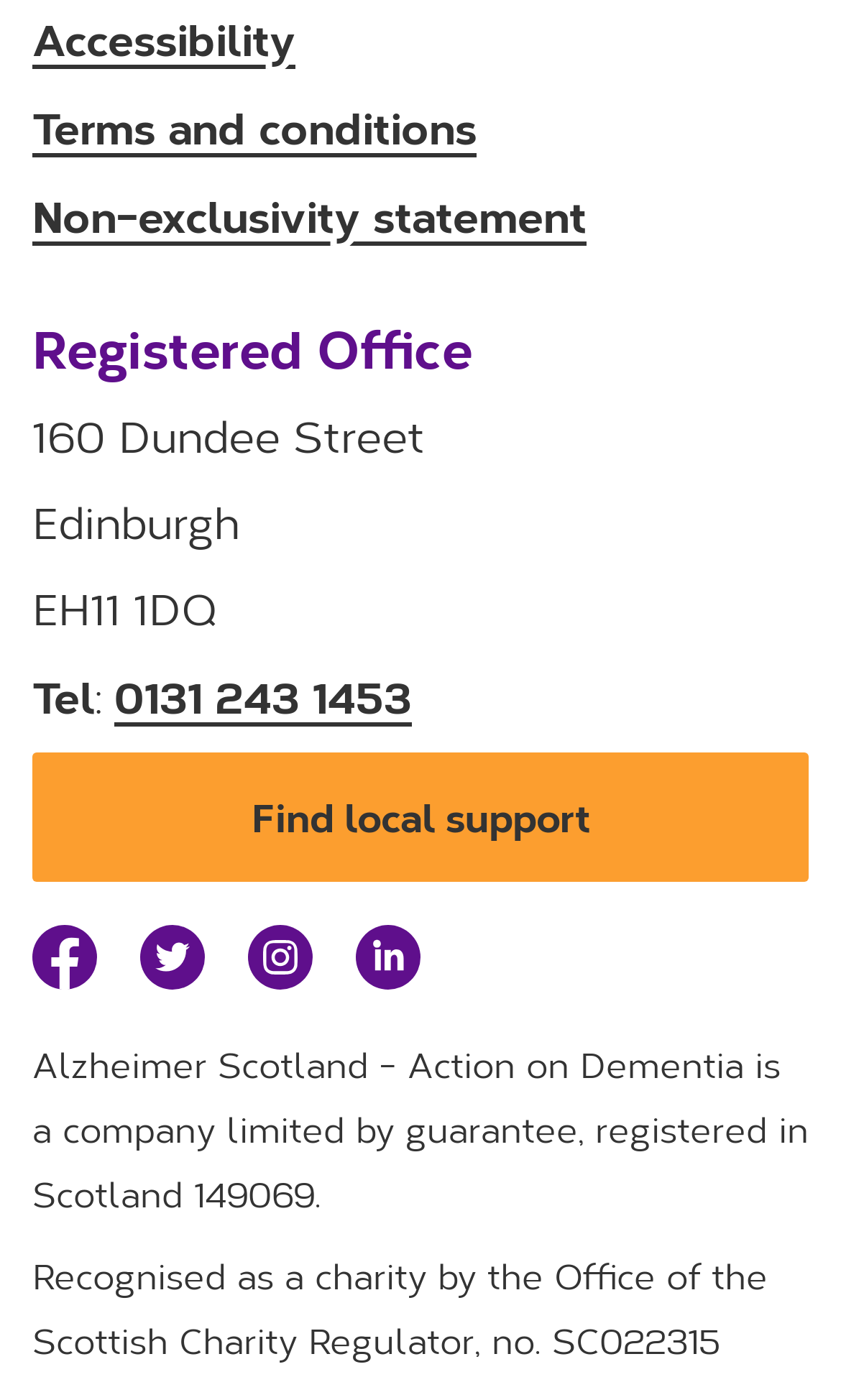What is the registered office address?
Examine the image and give a concise answer in one word or a short phrase.

160 Dundee Street